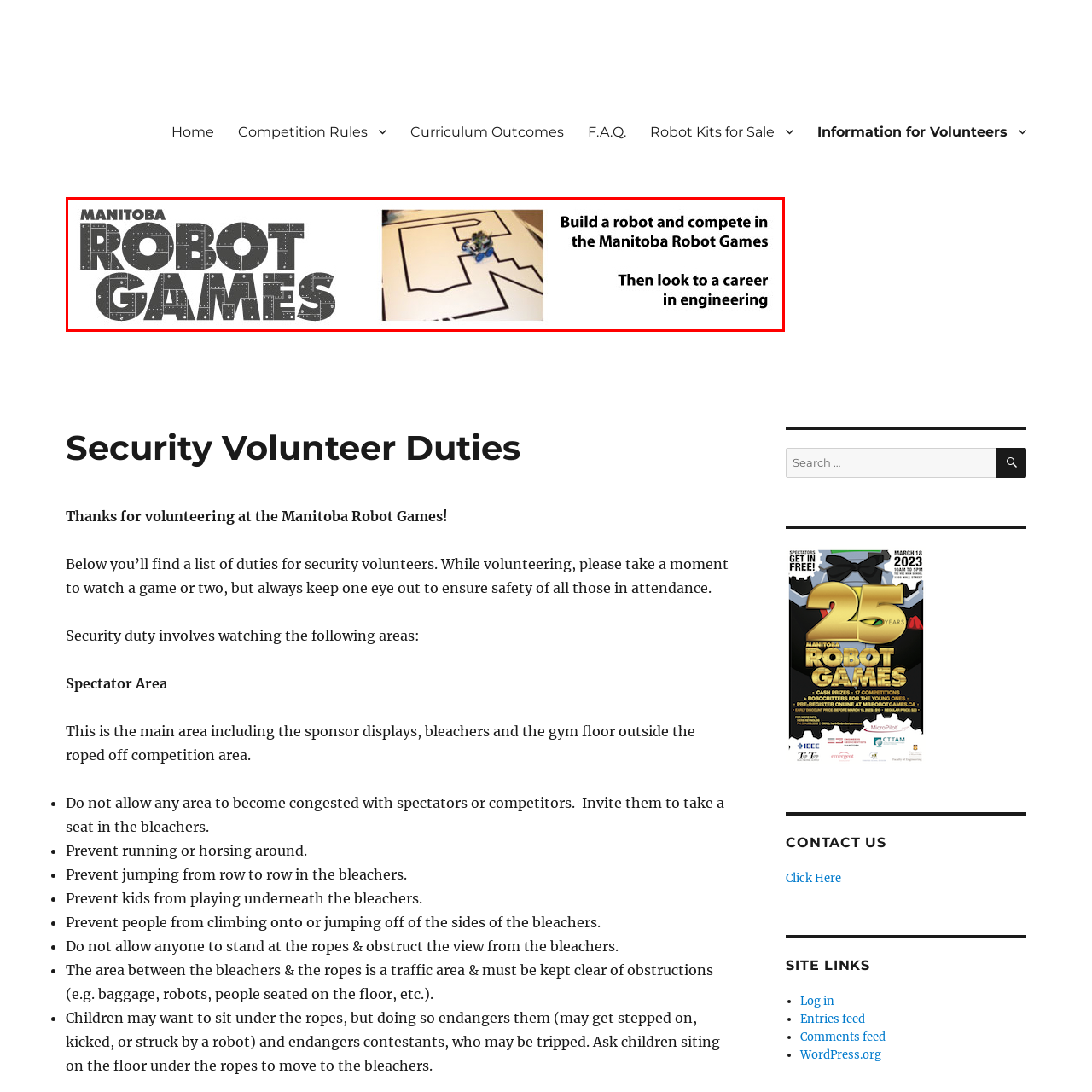Generate a detailed caption for the picture that is marked by the red rectangle.

This image showcases the branding for the **Manitoba Robot Games**, featuring bold, industrial-style typography that emphasizes innovation and technology. The left side displays the event's name, while the right side includes a motivational message encouraging participants to "Build a robot and compete in the Manitoba Robot Games" followed by an invitation to consider a future career in engineering. In the accompanying image, a small robot can be seen navigating a white surface marked with a black outline, signifying the competitive nature of the event and its emphasis on robotics. This design captures the excitement of robotics competition while promoting the educational opportunities available through participation.